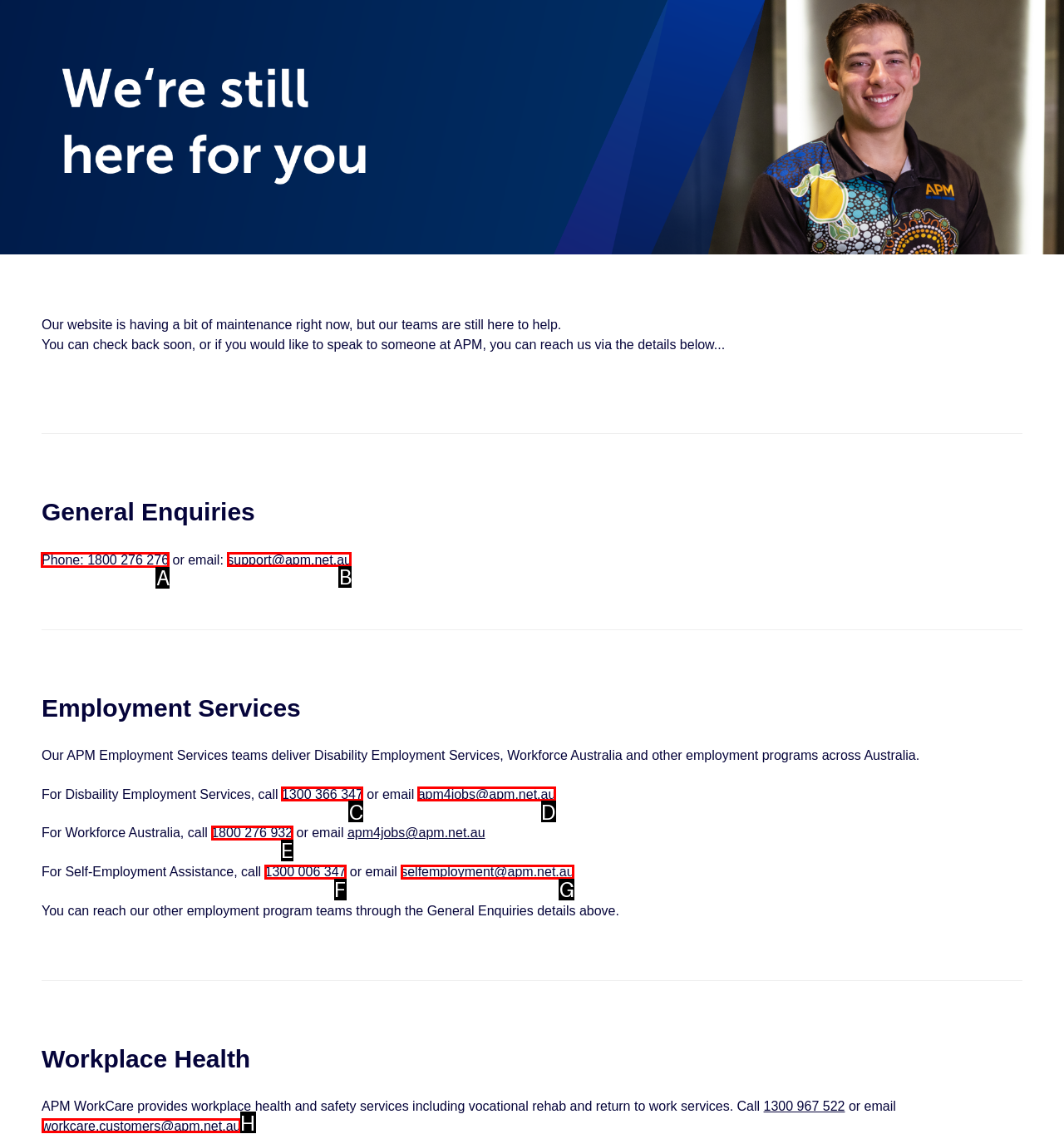Determine which HTML element to click for this task: Call for General Enquiries Provide the letter of the selected choice.

A